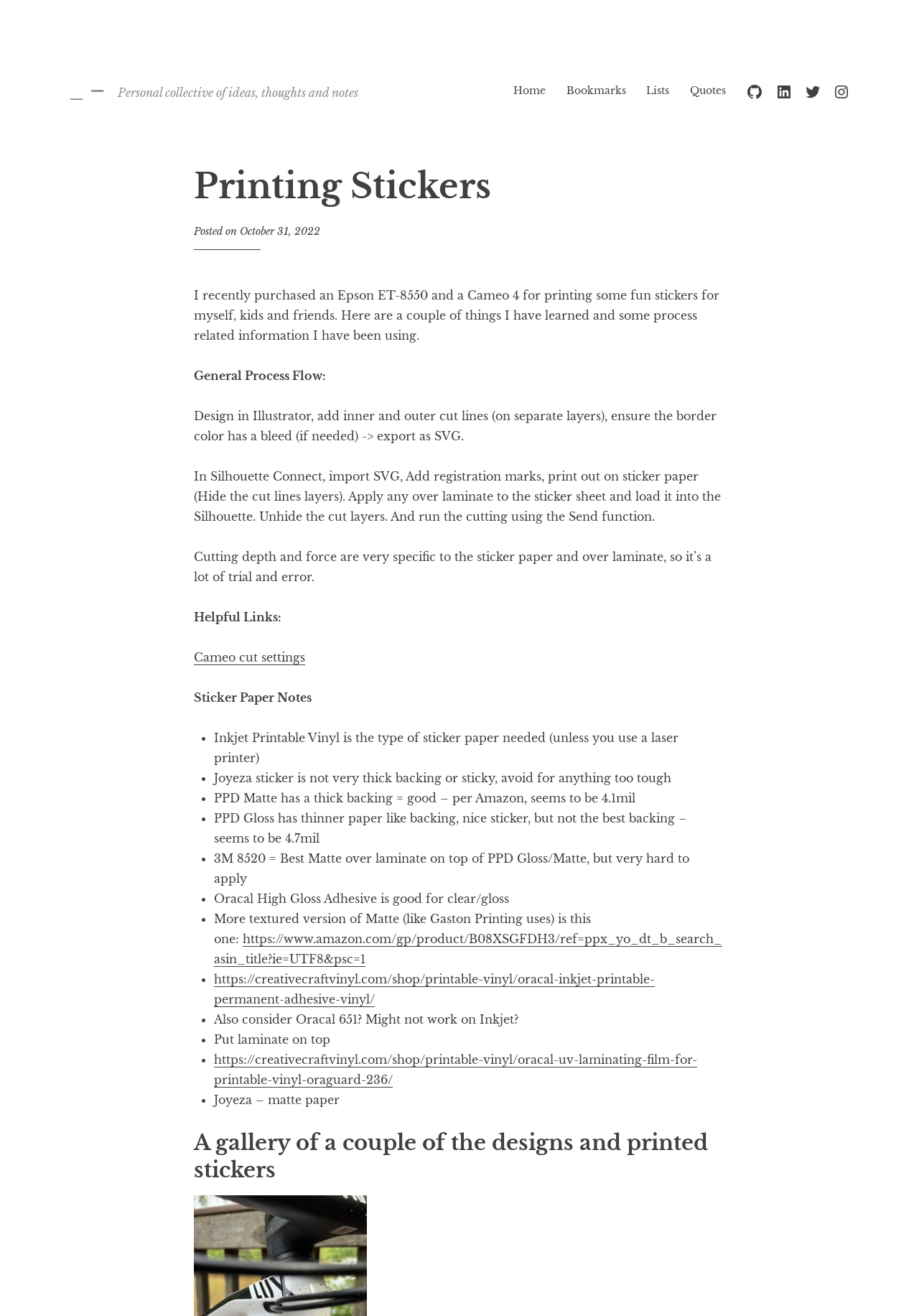Identify the bounding box coordinates of the element to click to follow this instruction: 'Click on the 'Quotes' link'. Ensure the coordinates are four float values between 0 and 1, provided as [left, top, right, bottom].

[0.751, 0.064, 0.79, 0.074]